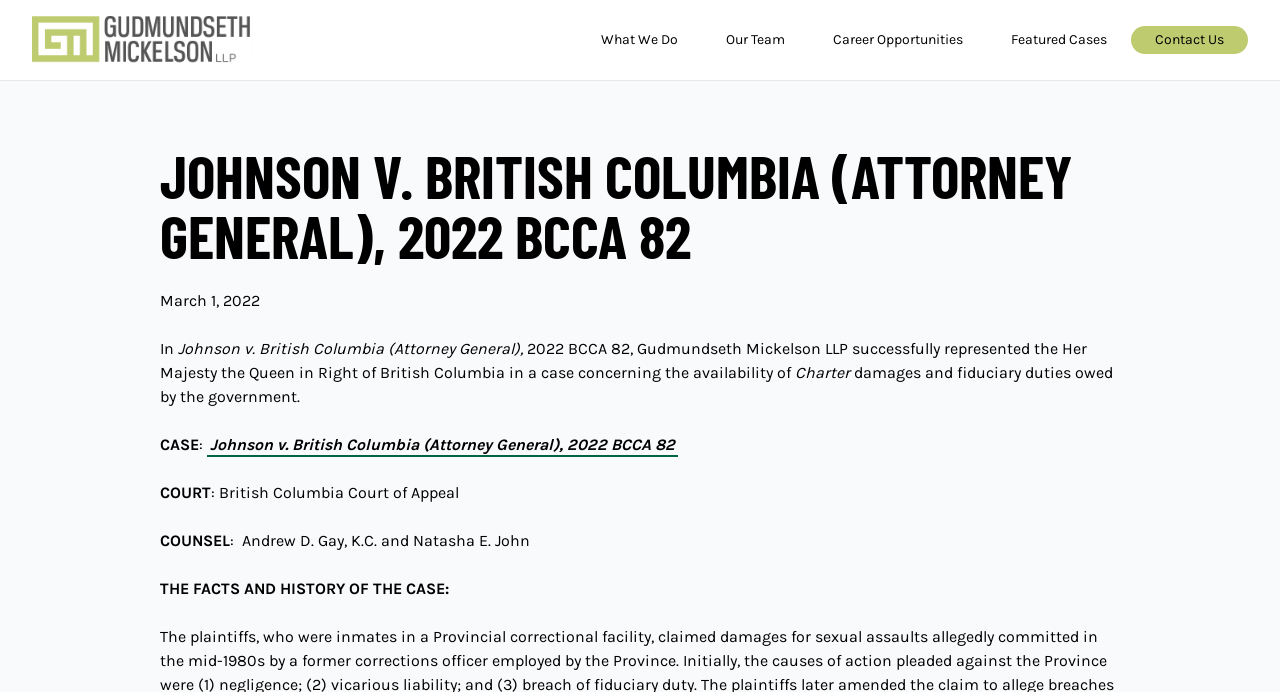Who are the counsel for the case?
Analyze the image and deliver a detailed answer to the question.

I found the answer by reading the text on the webpage, which states 'COUNSEL: Andrew D. Gay, K.C. and Natasha E. John'.